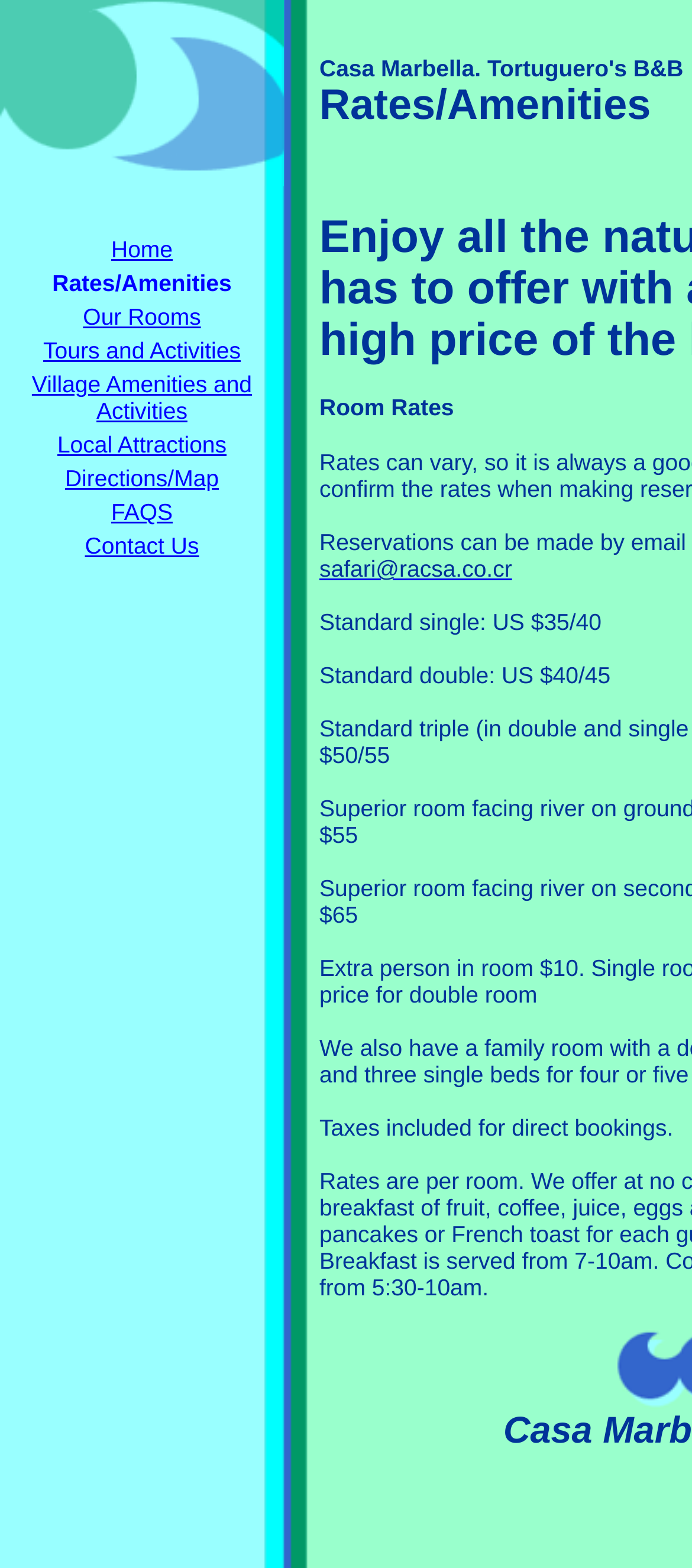Given the element description Tours and Activities, specify the bounding box coordinates of the corresponding UI element in the format (top-left x, top-left y, bottom-right x, bottom-right y). All values must be between 0 and 1.

[0.062, 0.215, 0.348, 0.232]